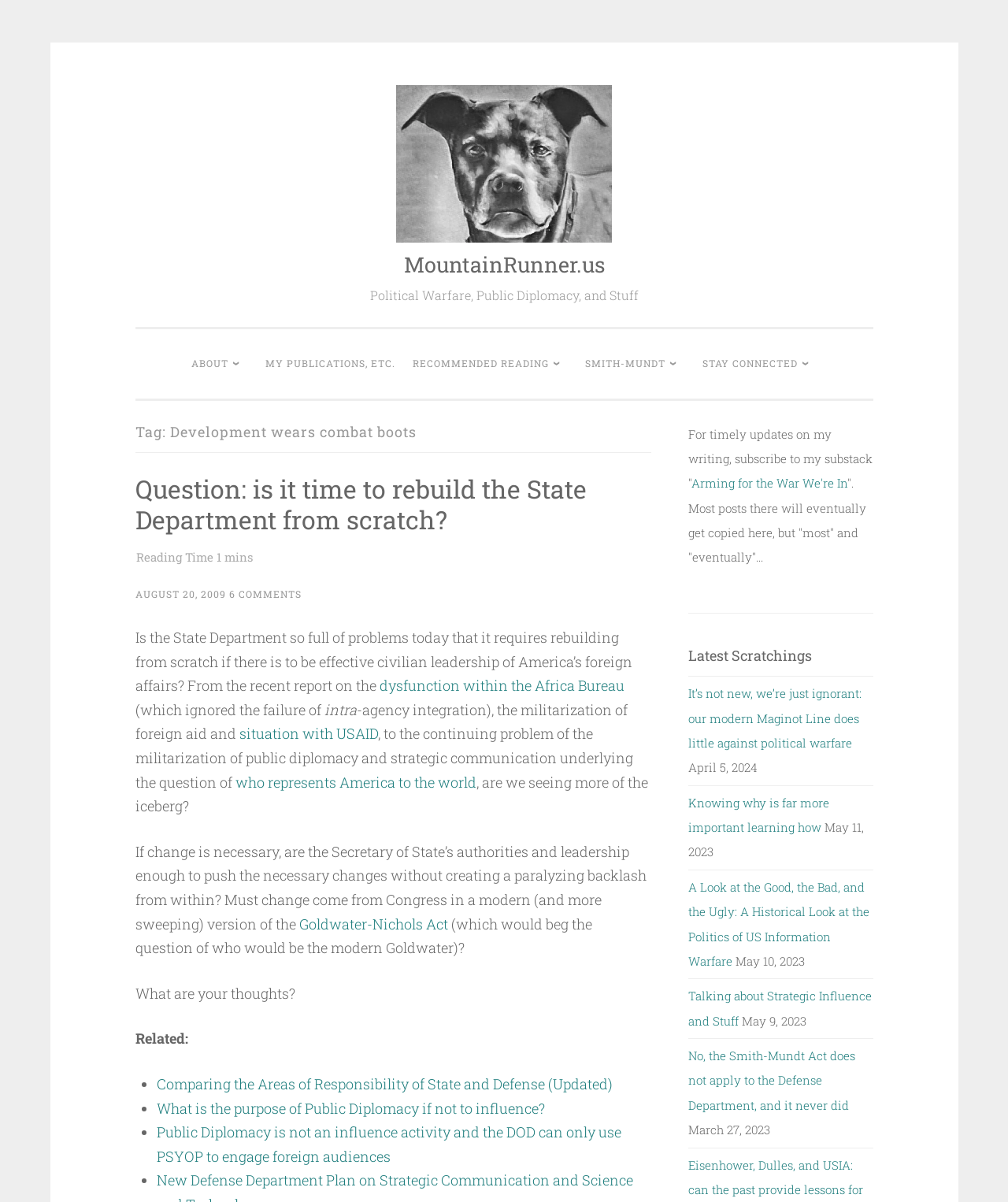Provide the bounding box coordinates of the HTML element this sentence describes: "MountainRunner.us". The bounding box coordinates consist of four float numbers between 0 and 1, i.e., [left, top, right, bottom].

[0.4, 0.208, 0.6, 0.231]